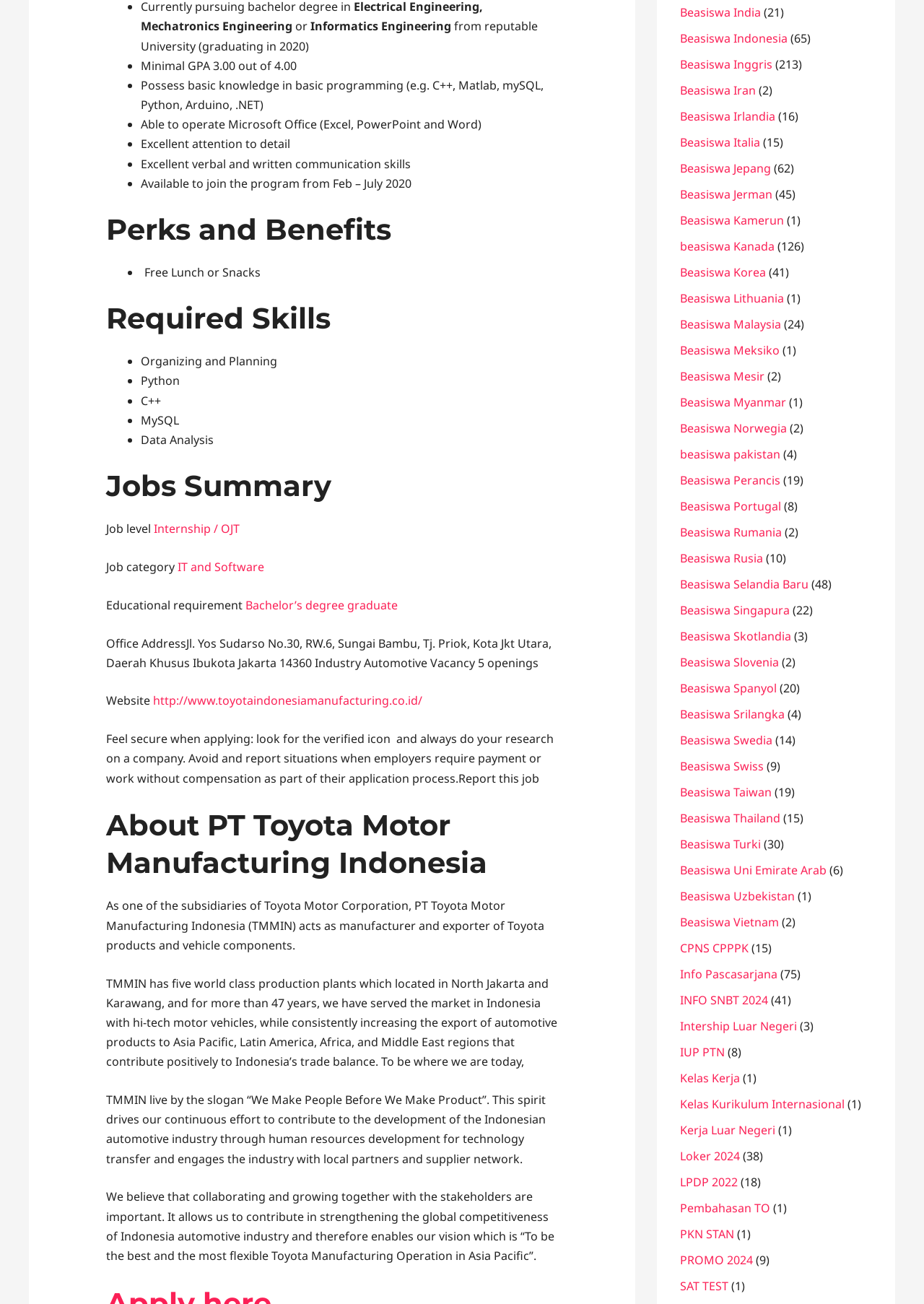How many openings are available for the job?
Provide a detailed answer to the question, using the image to inform your response.

I found the answer by looking at the 'Office Address' section, where it says 'Vacancy 5 openings'.